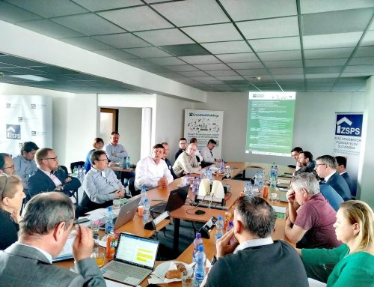Create an extensive and detailed description of the image.

The image captures a meeting in progress featuring a diverse group of professionals gathered around a conference table. A significant number of participants are engaged in discussion, with laptops and documents scattered across the table, suggesting a collaborative atmosphere. On the wall, a projection displays detailed text, likely summarizing key points or agenda items relevant to their discussion. Additionally, logos and branding elements hint at the context, possibly related to the Slovak Round Table initiatives or discussions surrounding building deals. The setting appears contemporary, with bright lighting and a well-organized layout, enhancing the focus on teamwork and strategic planning.